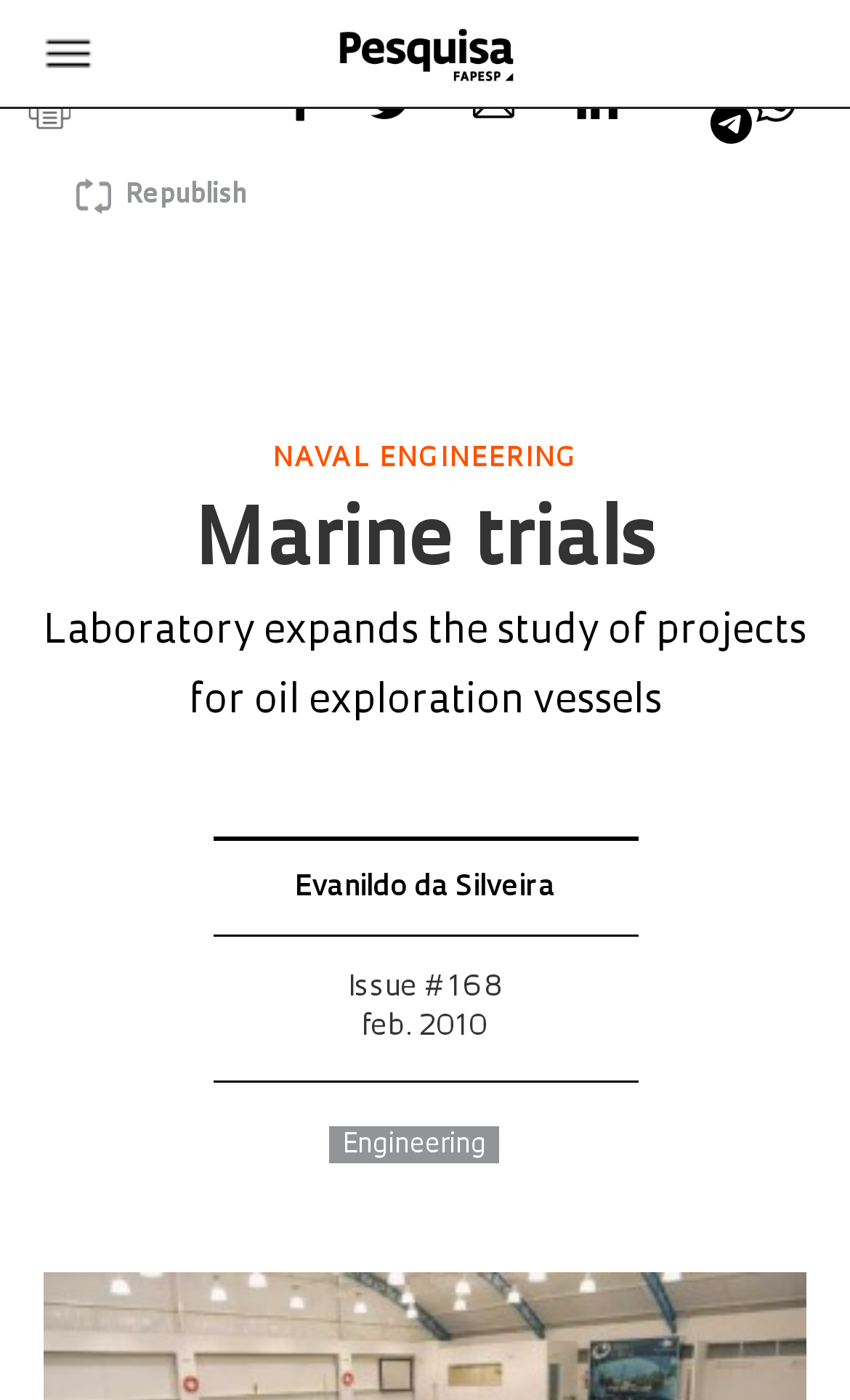What is the issue number of the article?
Please elaborate on the answer to the question with detailed information.

I found the issue number by looking at the link 'Issue # 168 feb. 2010'. The issue number is #168, and it was published in February 2010.